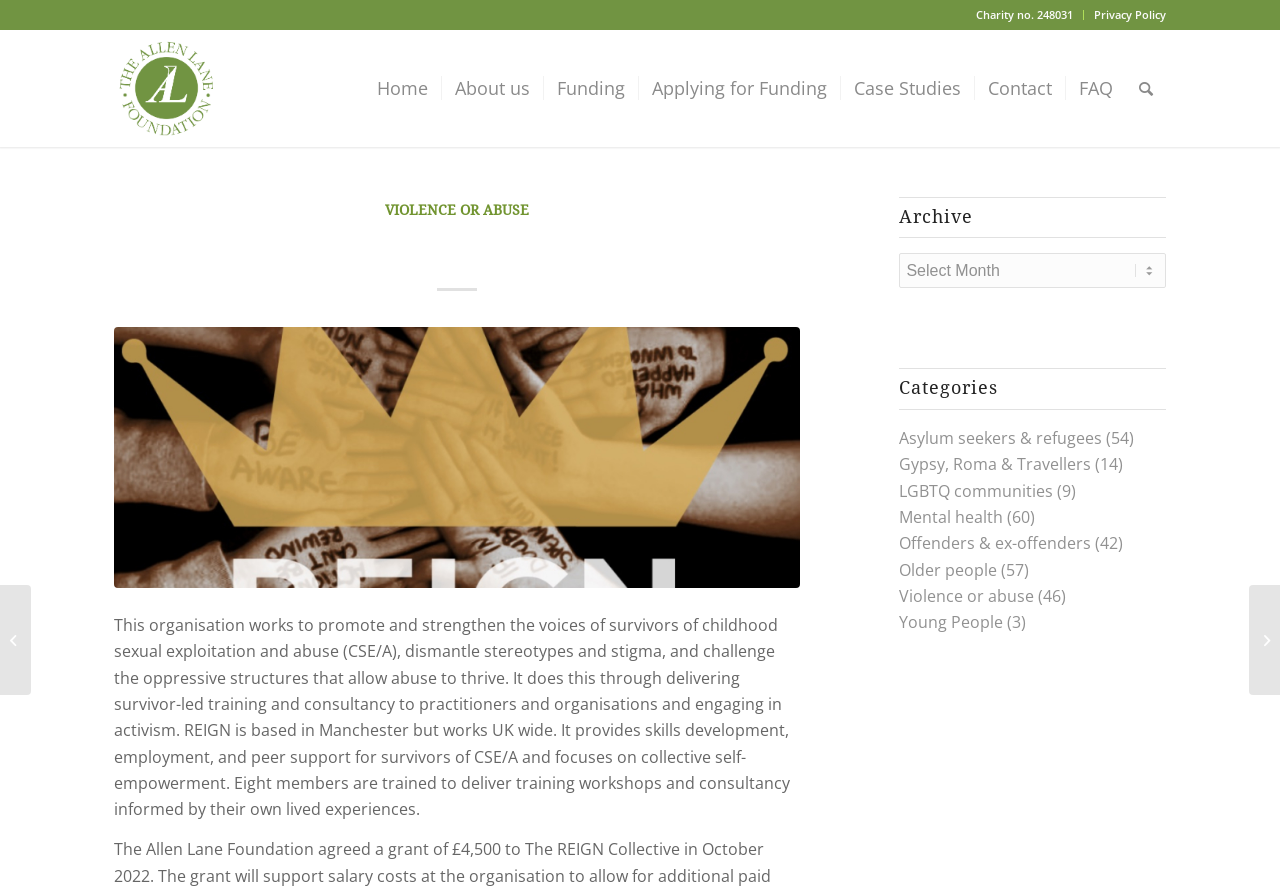For the following element description, predict the bounding box coordinates in the format (top-left x, top-left y, bottom-right x, bottom-right y). All values should be floating point numbers between 0 and 1. Description: Privacy Policy

[0.855, 0.0, 0.911, 0.033]